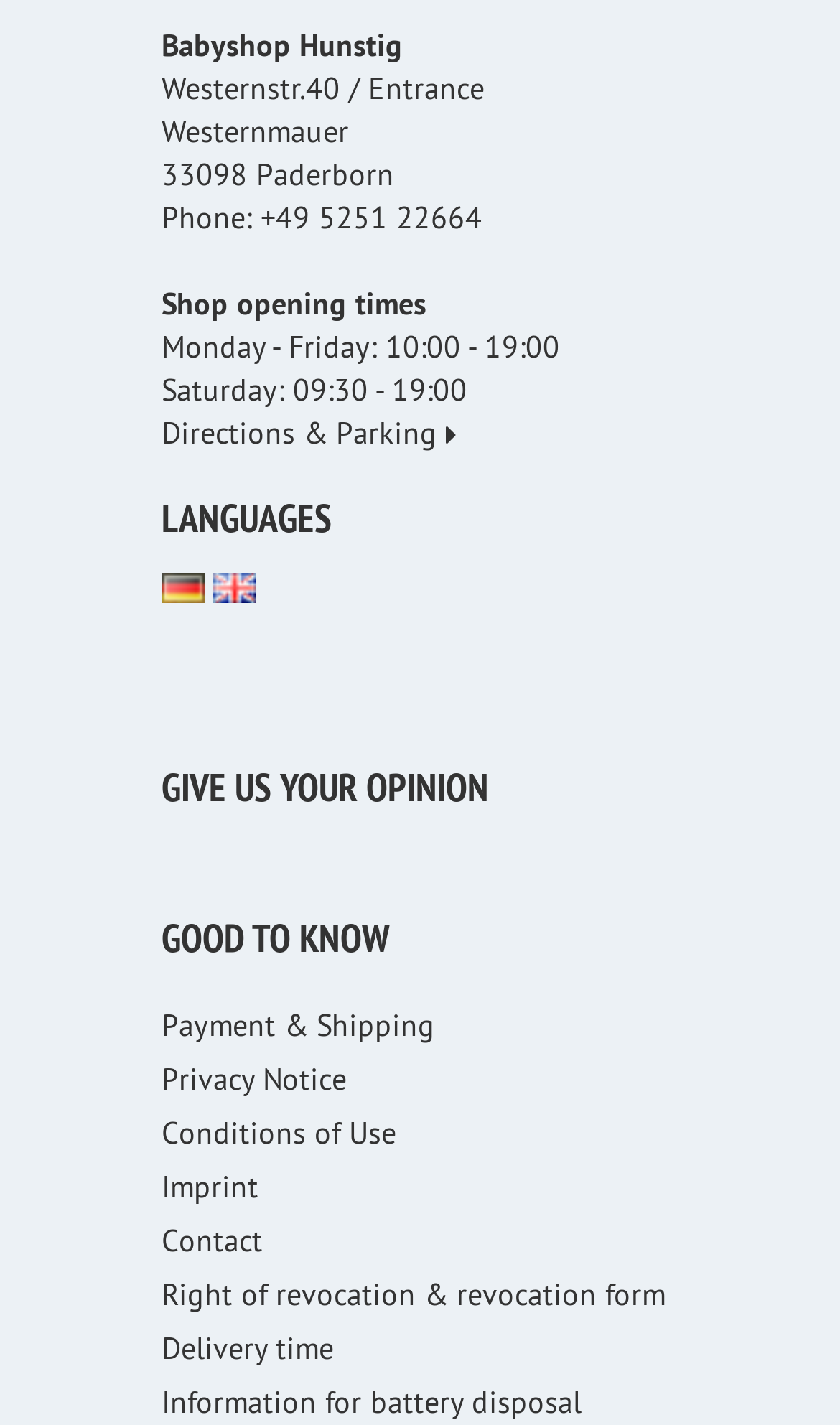Predict the bounding box of the UI element based on this description: "Information for battery disposal".

[0.192, 0.969, 0.808, 0.999]